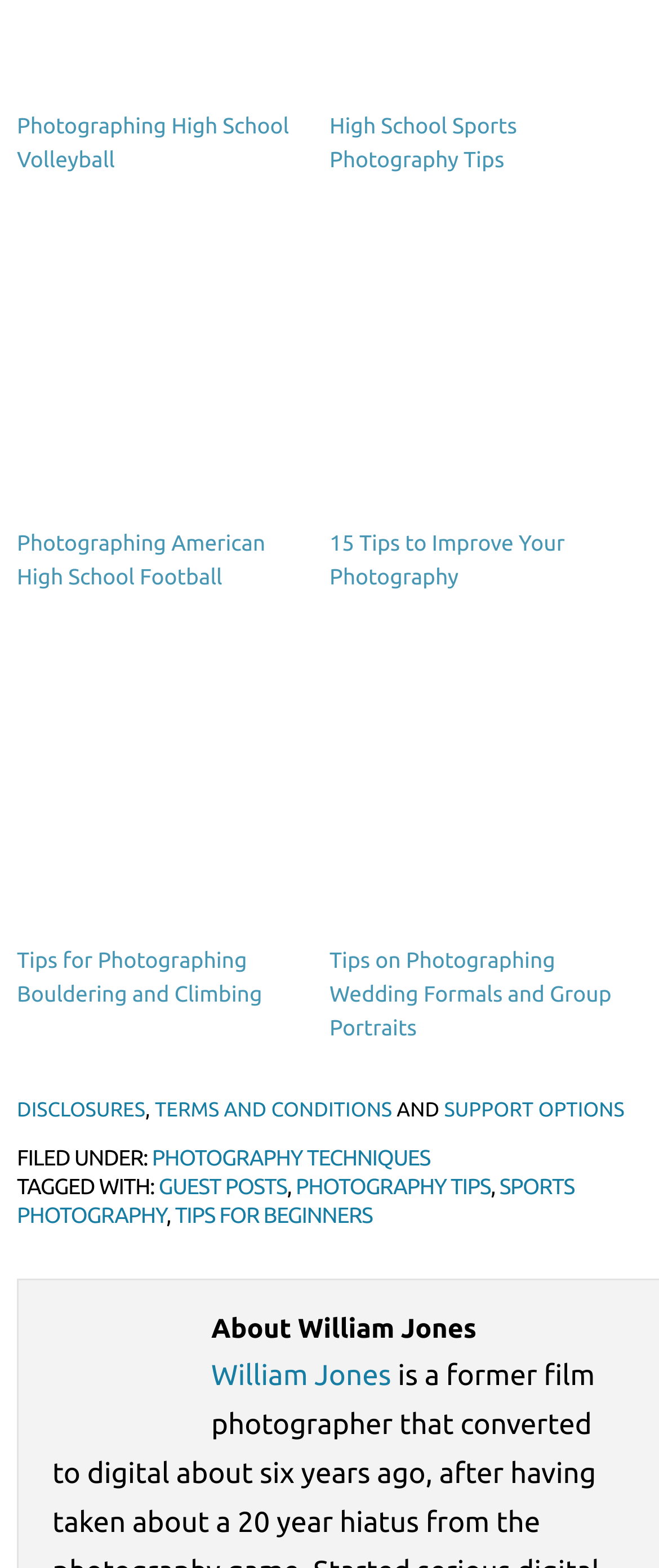What is the topic of the last link?
Use the screenshot to answer the question with a single word or phrase.

TIPS FOR BEGINNERS